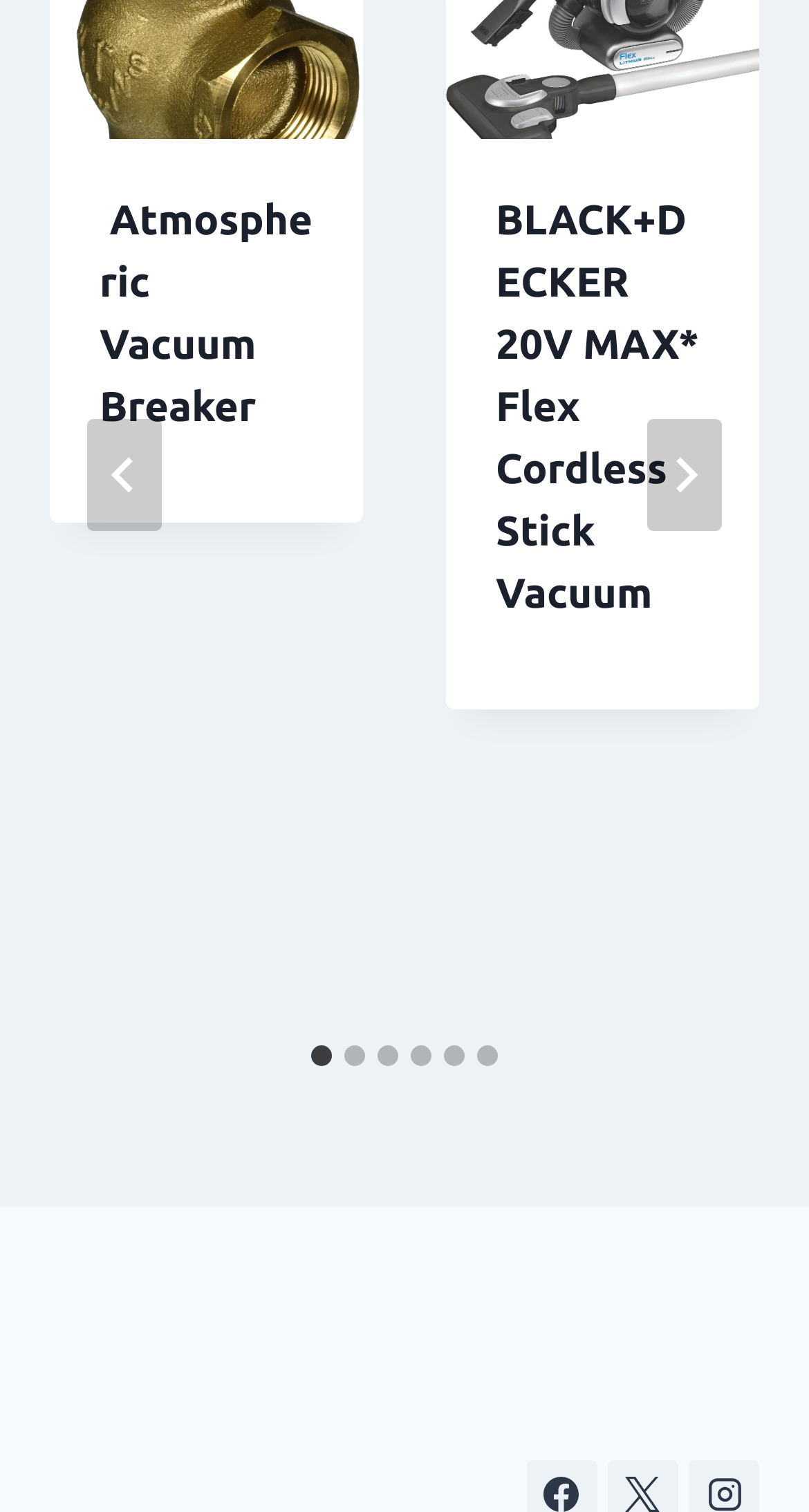Determine the bounding box coordinates of the region that needs to be clicked to achieve the task: "Click next".

[0.8, 0.278, 0.892, 0.352]